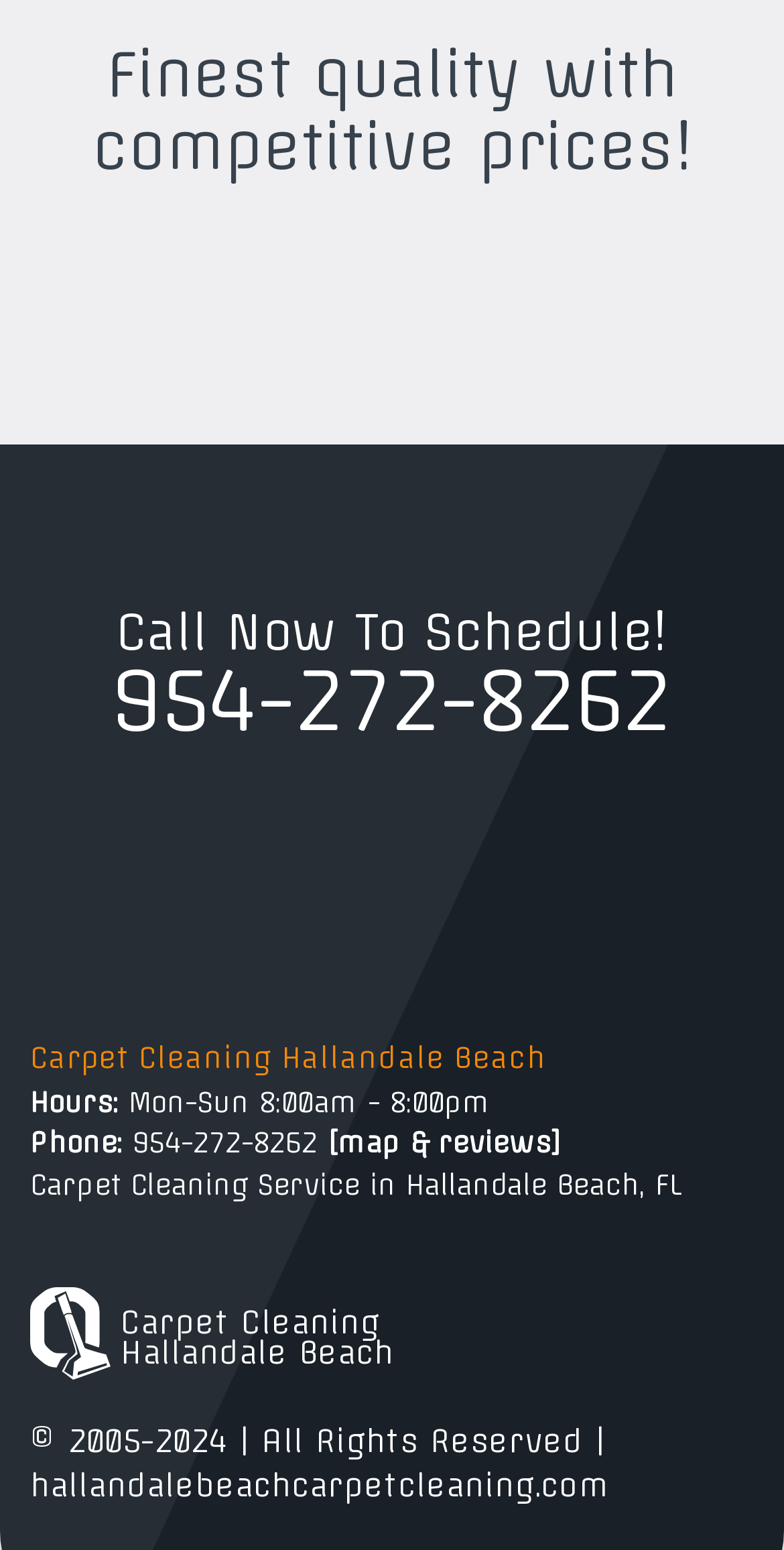Using the information in the image, give a comprehensive answer to the question: 
What is the copyright year range?

I found the copyright year range by looking at the bottom section of the webpage, where it is written in a StaticText element with the text '© 2005-2024 | All Rights Reserved |'.